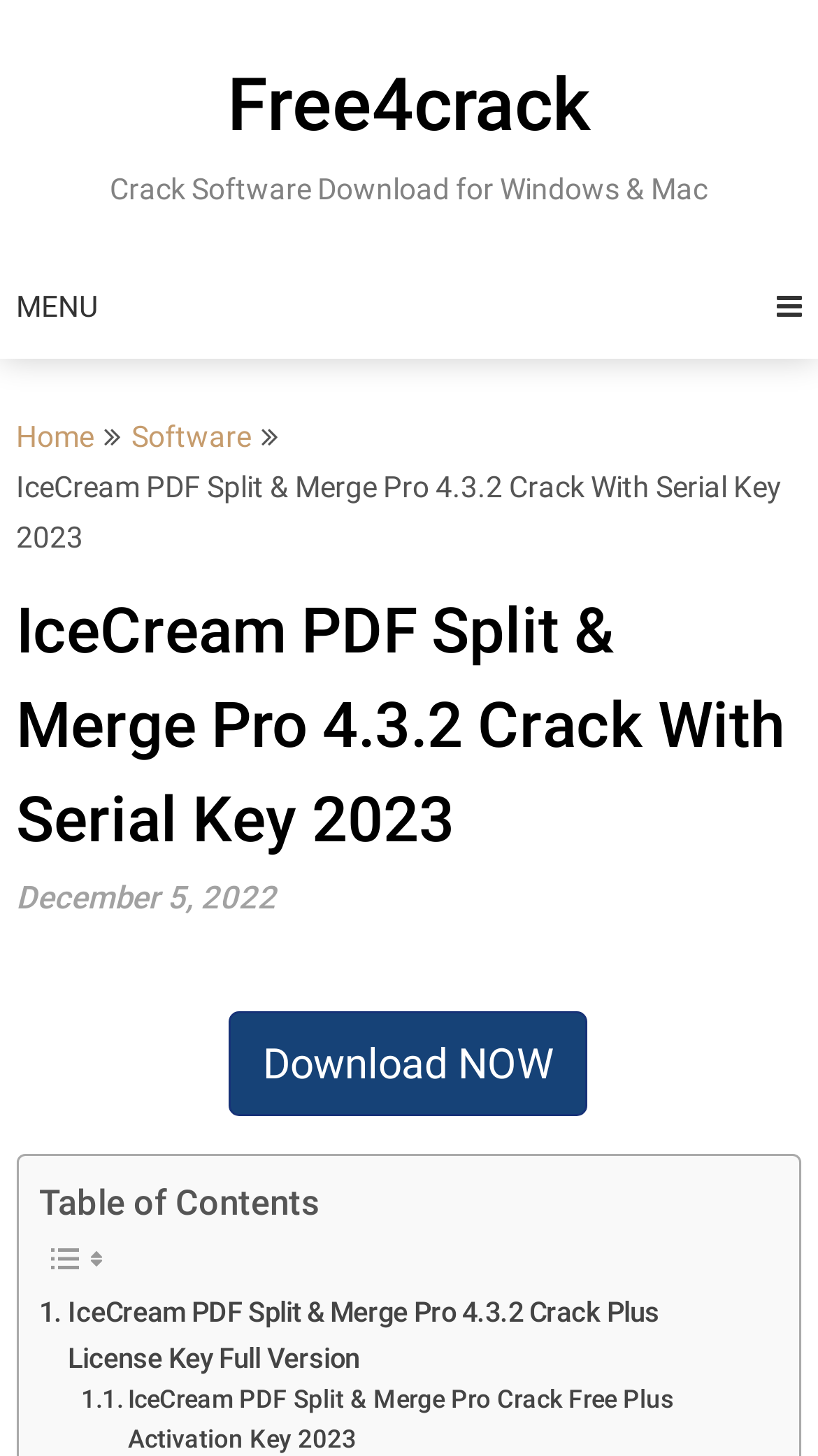Use a single word or phrase to answer the following:
What type of content is available on the webpage?

Crack software download